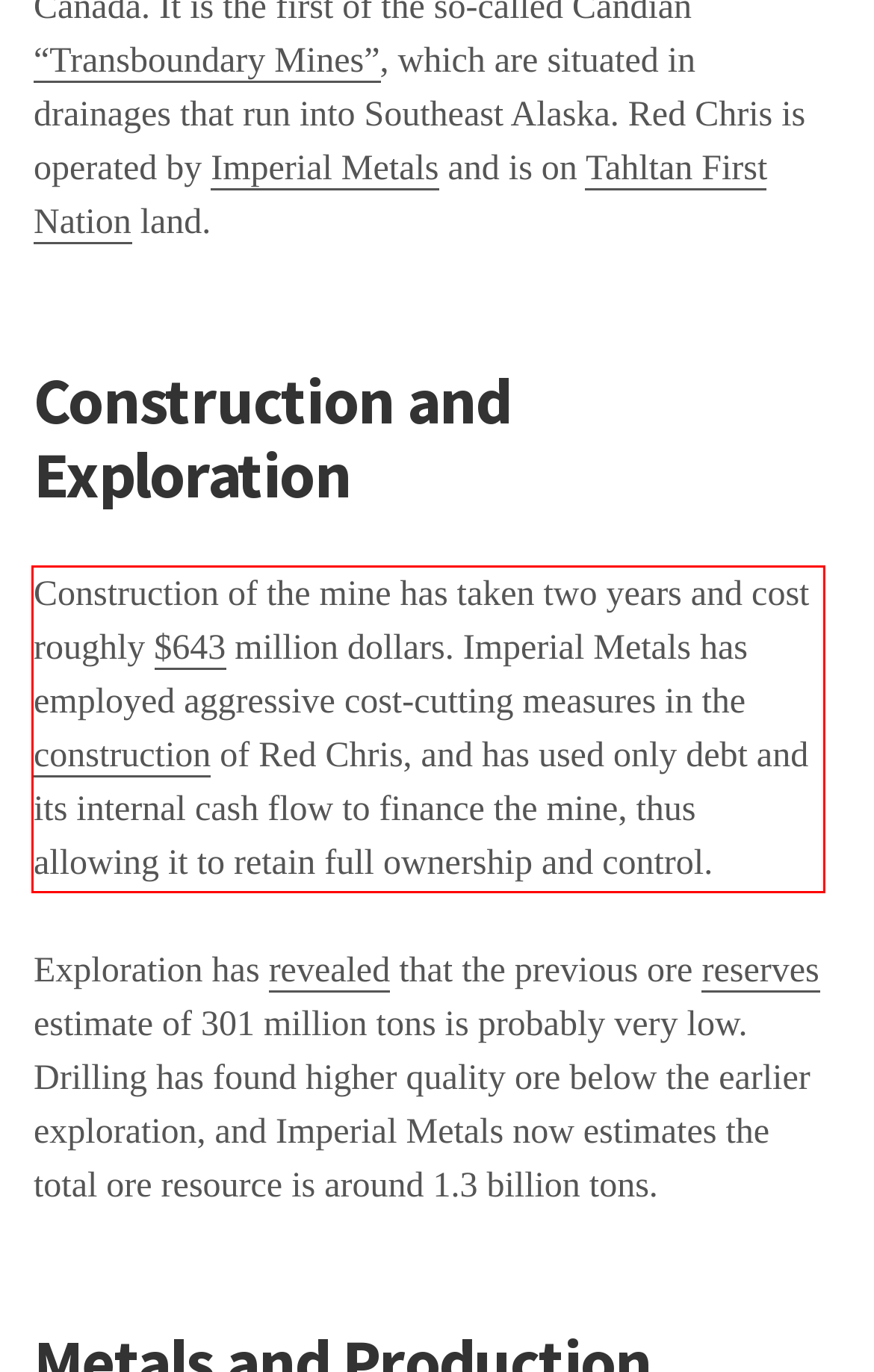View the screenshot of the webpage and identify the UI element surrounded by a red bounding box. Extract the text contained within this red bounding box.

Construction of the mine has taken two years and cost roughly $643 million dollars. Imperial Metals has employed aggressive cost-cutting measures in the construction of Red Chris, and has used only debt and its internal cash flow to finance the mine, thus allowing it to retain full ownership and control.